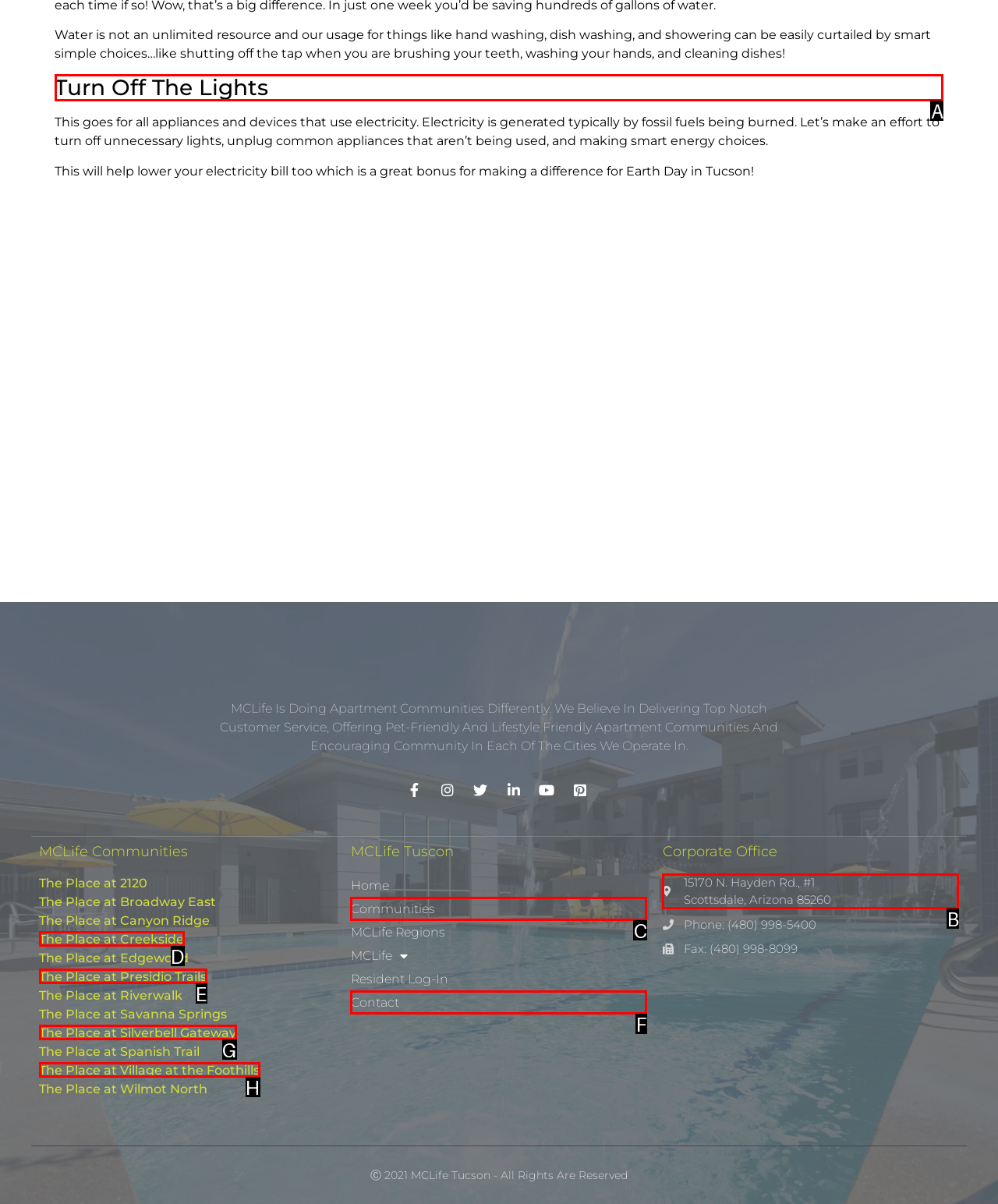Figure out which option to click to perform the following task: Click on 'Turn Off The Lights'
Provide the letter of the correct option in your response.

A